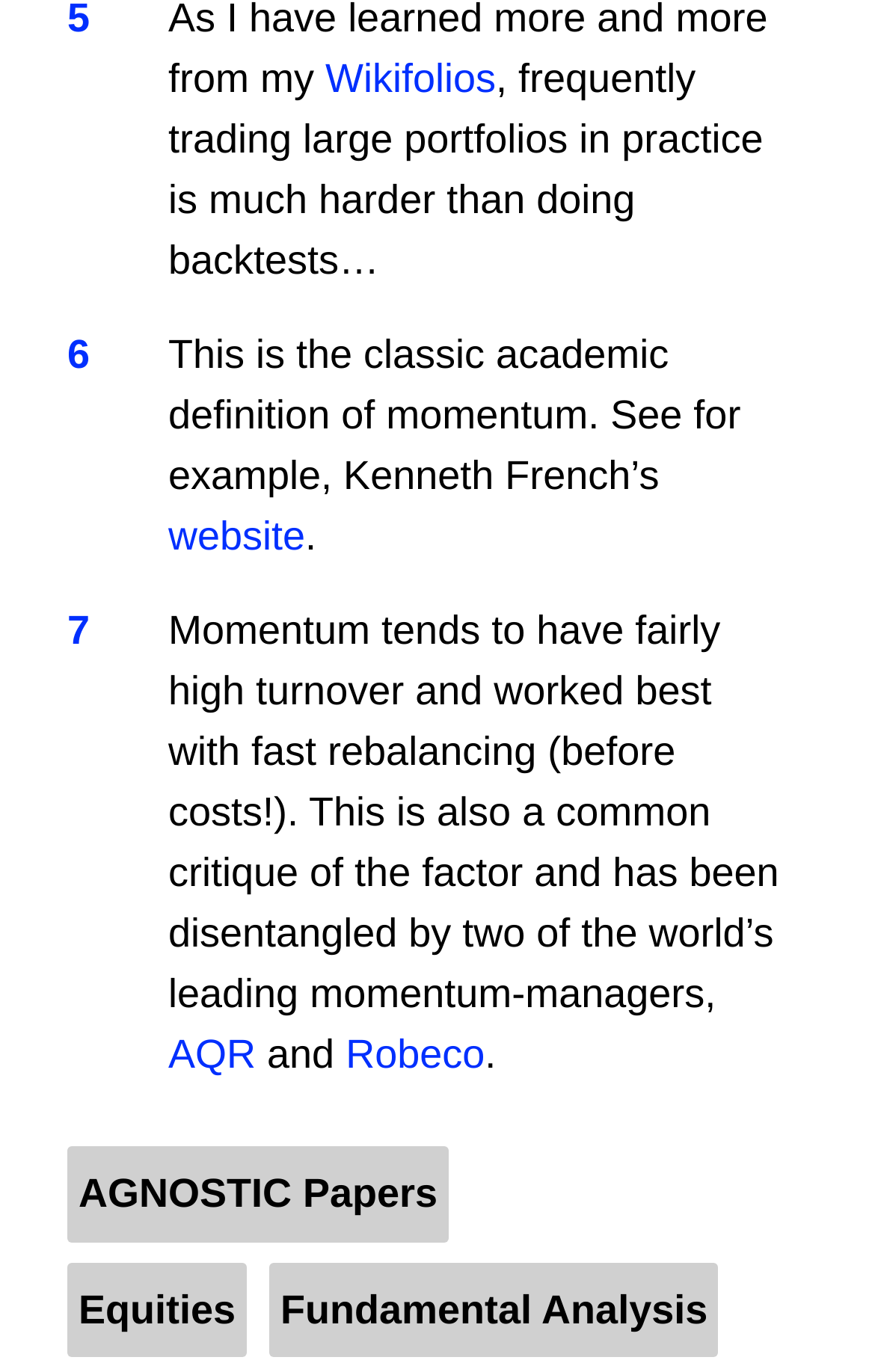Use a single word or phrase to answer the question:
How many links are there in the webpage?

7